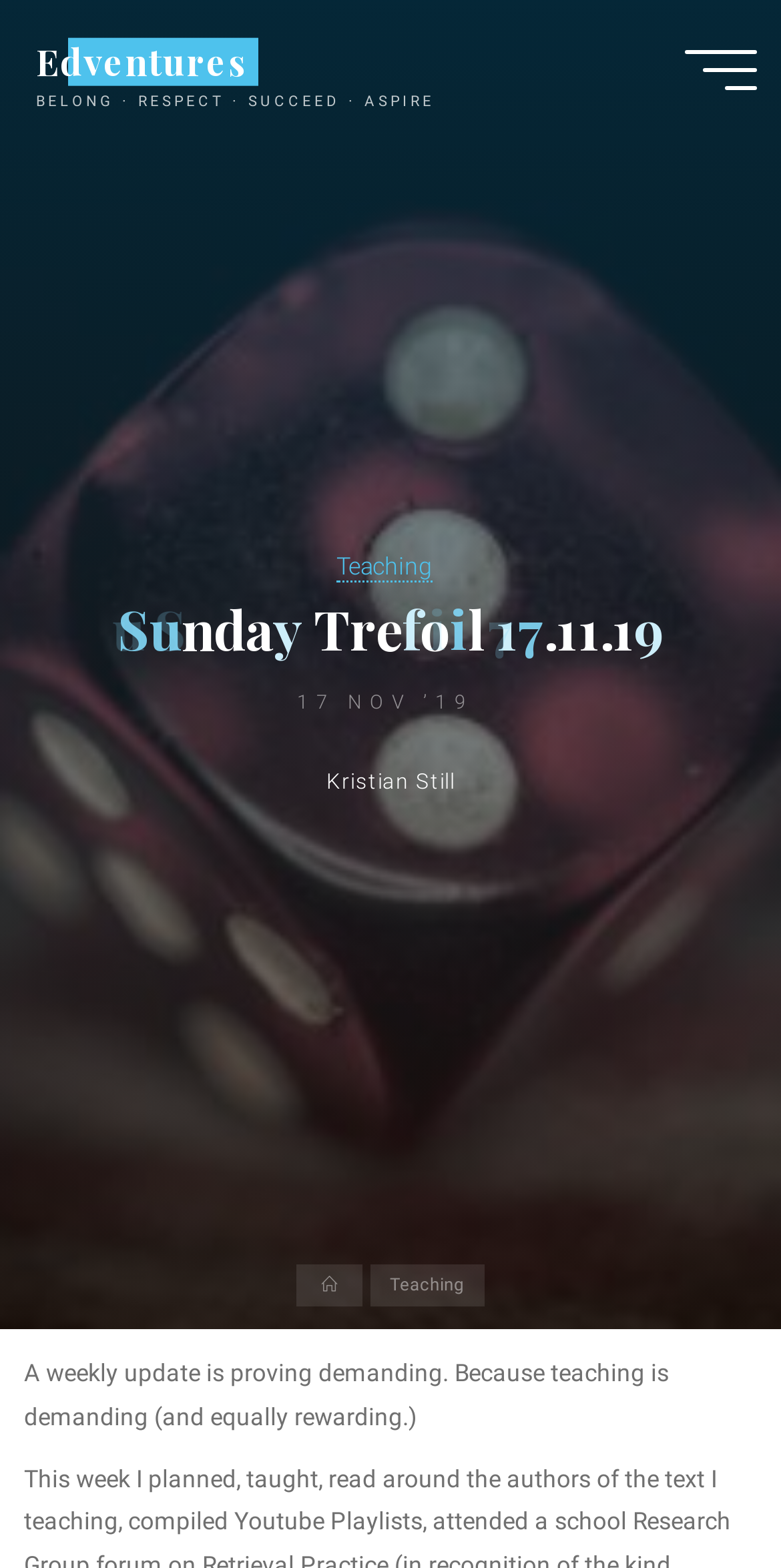Please find the bounding box coordinates (top-left x, top-left y, bottom-right x, bottom-right y) in the screenshot for the UI element described as follows: Categories > > >

None